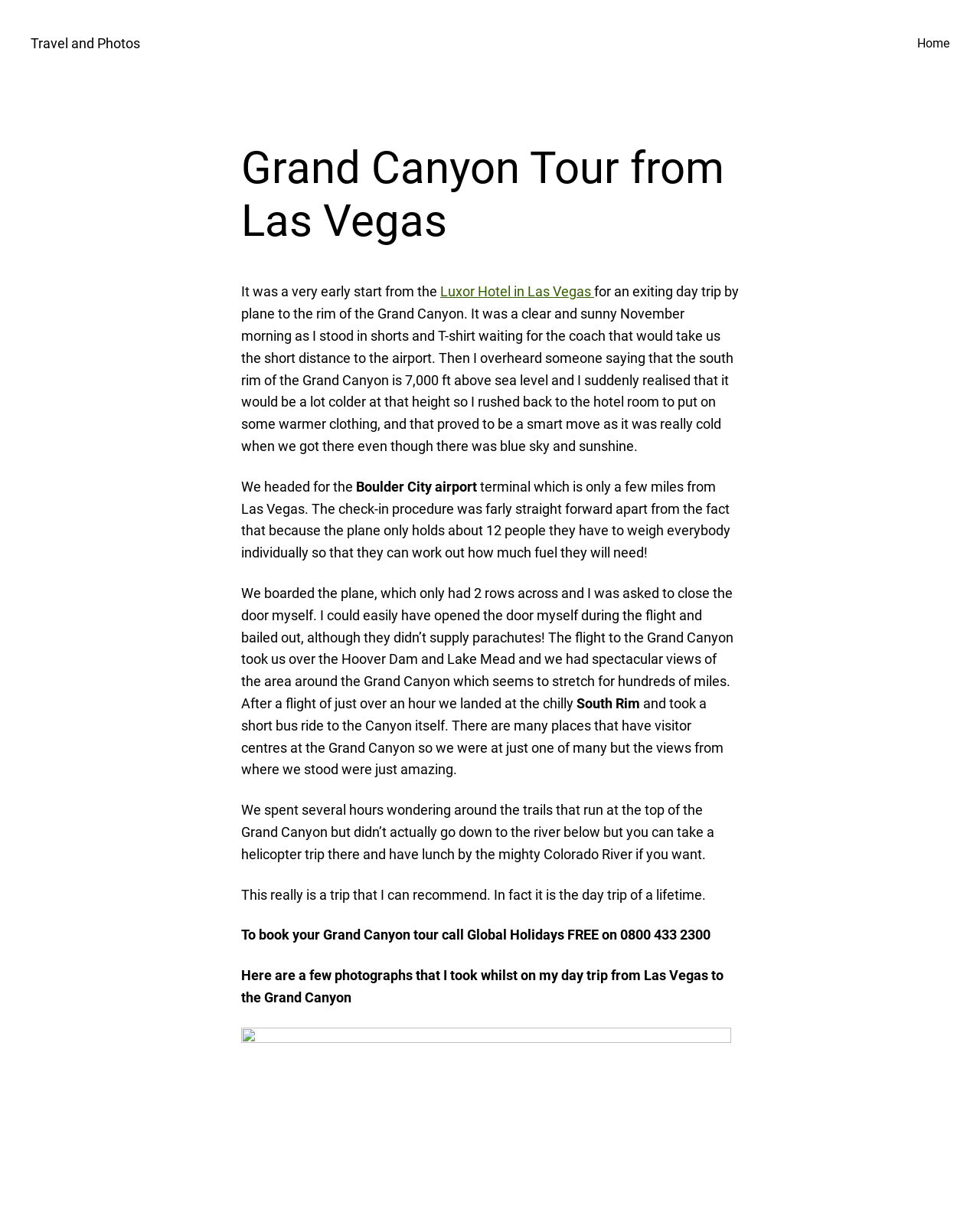Provide the bounding box for the UI element matching this description: "Travel and Photos".

[0.031, 0.029, 0.143, 0.042]